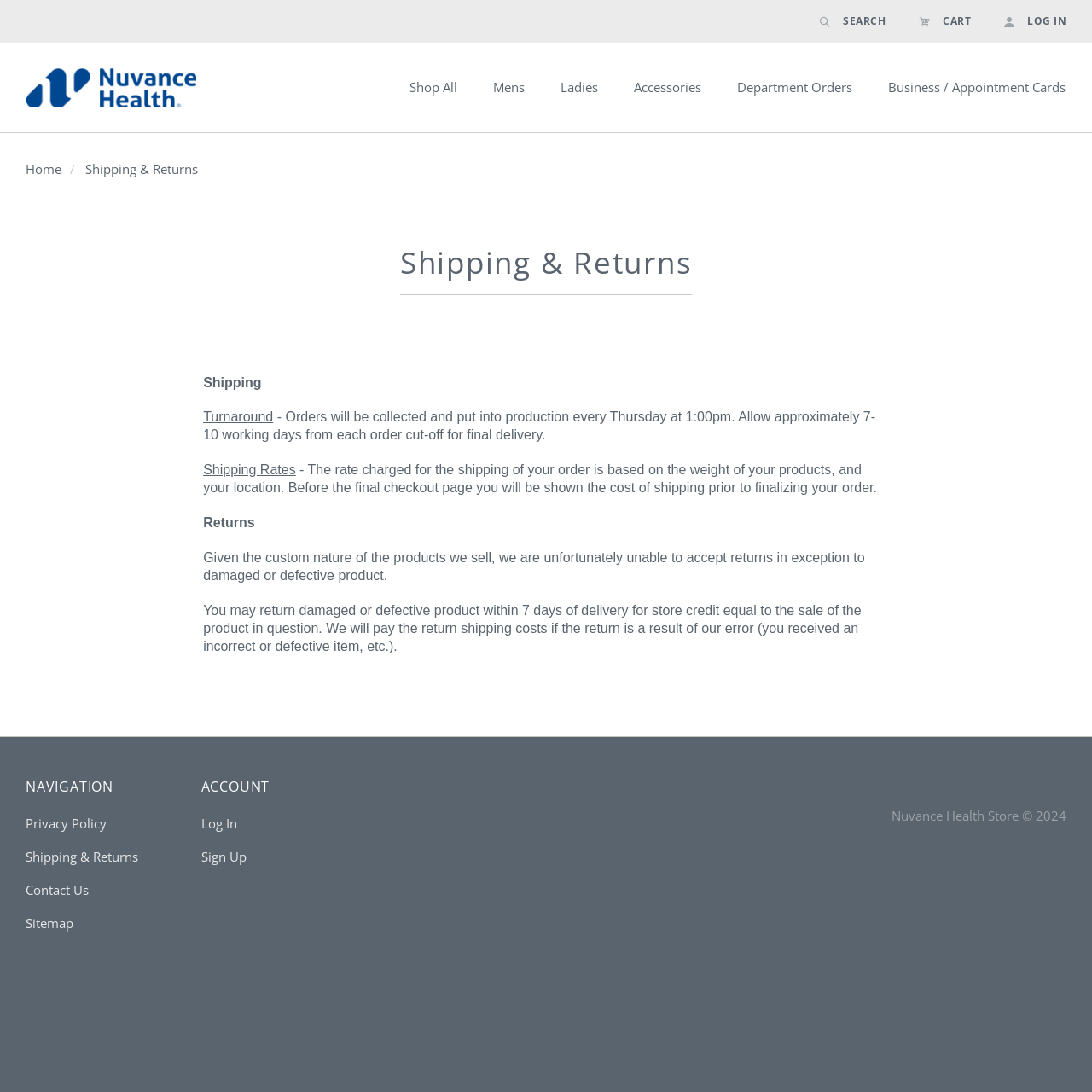Using the webpage screenshot, locate the HTML element that fits the following description and provide its bounding box: "Contact Us".

[0.023, 0.8, 0.169, 0.83]